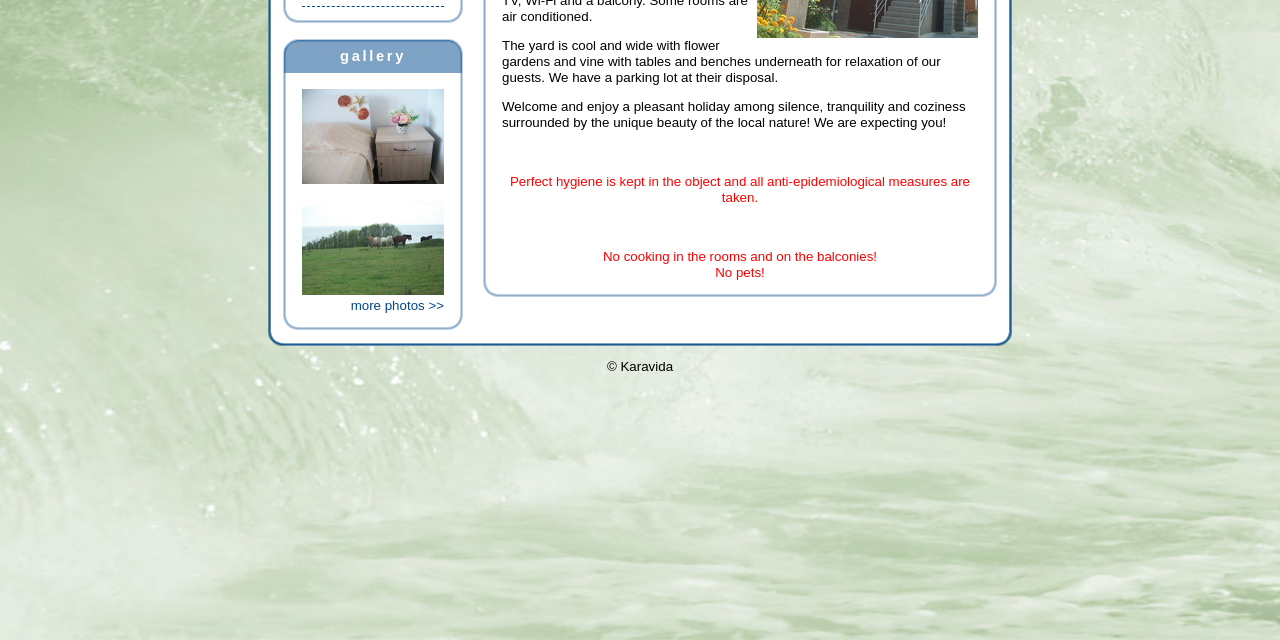Using the provided element description, identify the bounding box coordinates as (top-left x, top-left y, bottom-right x, bottom-right y). Ensure all values are between 0 and 1. Description: more photos >>

[0.274, 0.465, 0.347, 0.489]